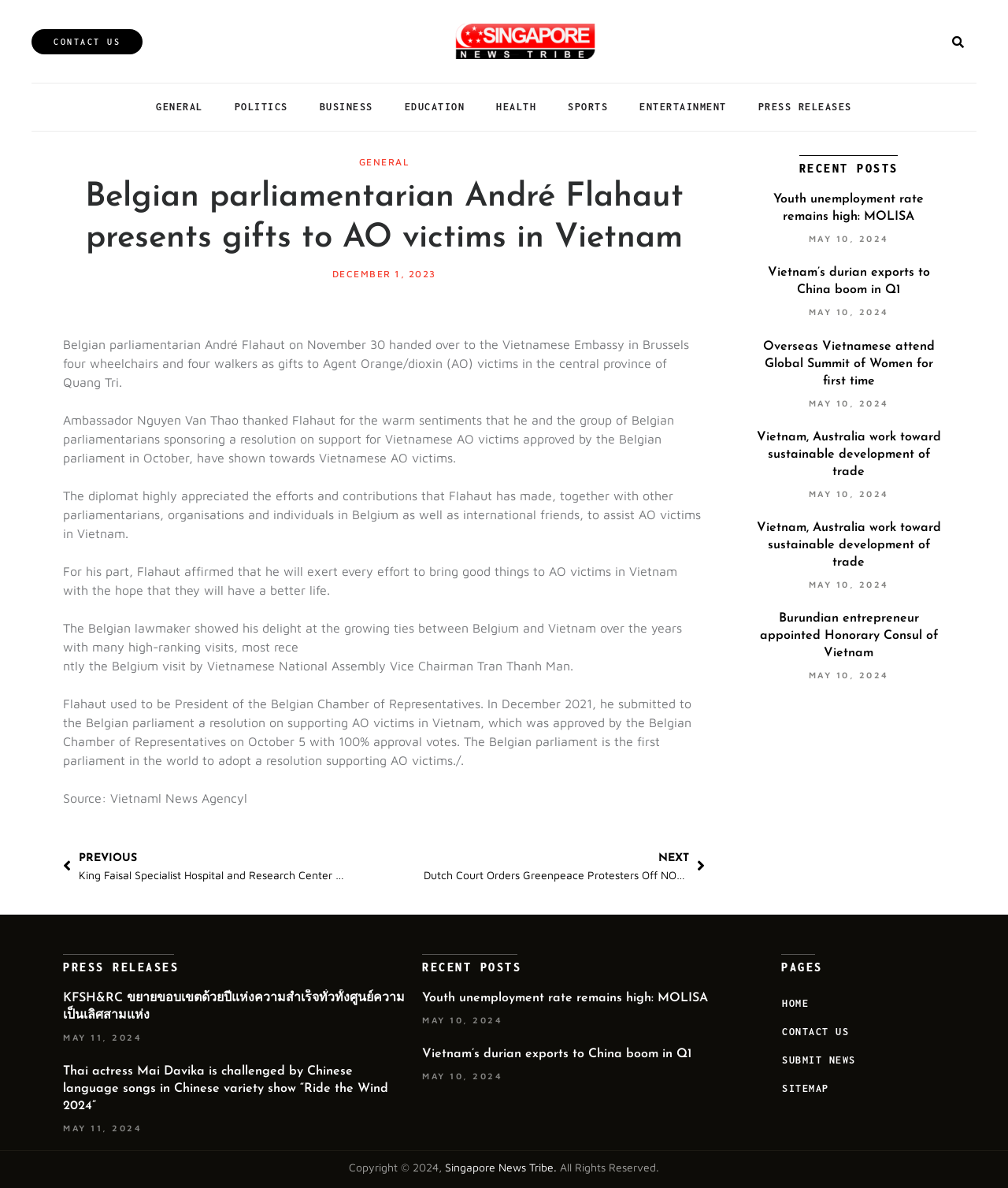Kindly provide the bounding box coordinates of the section you need to click on to fulfill the given instruction: "search for something".

[0.883, 0.025, 0.962, 0.045]